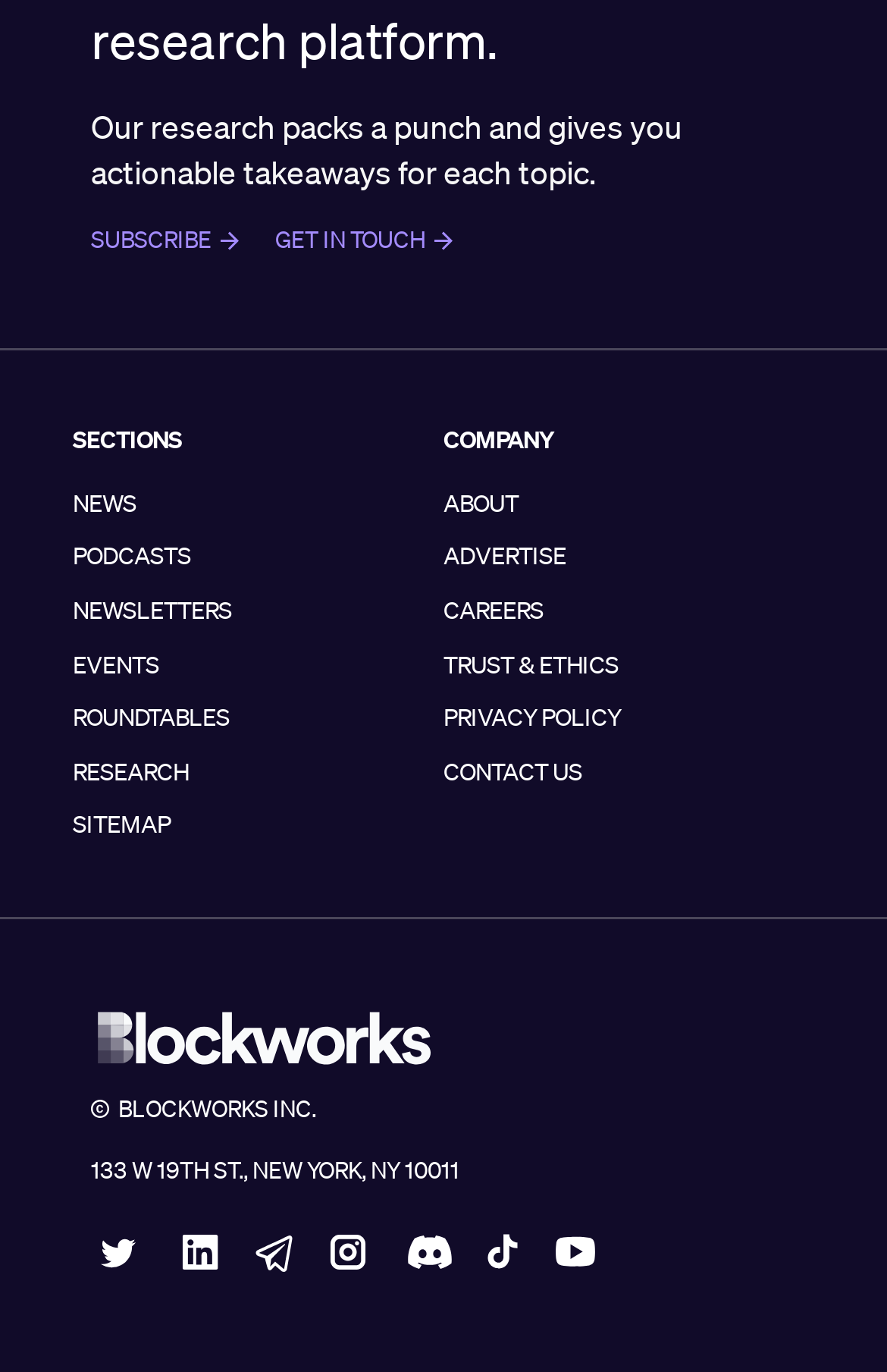With reference to the image, please provide a detailed answer to the following question: How many social media links are there?

There are six social media links at the bottom of the webpage, including Twitter, Linkedin, Telegram, Instagram, Discord, and Youtube Channel.